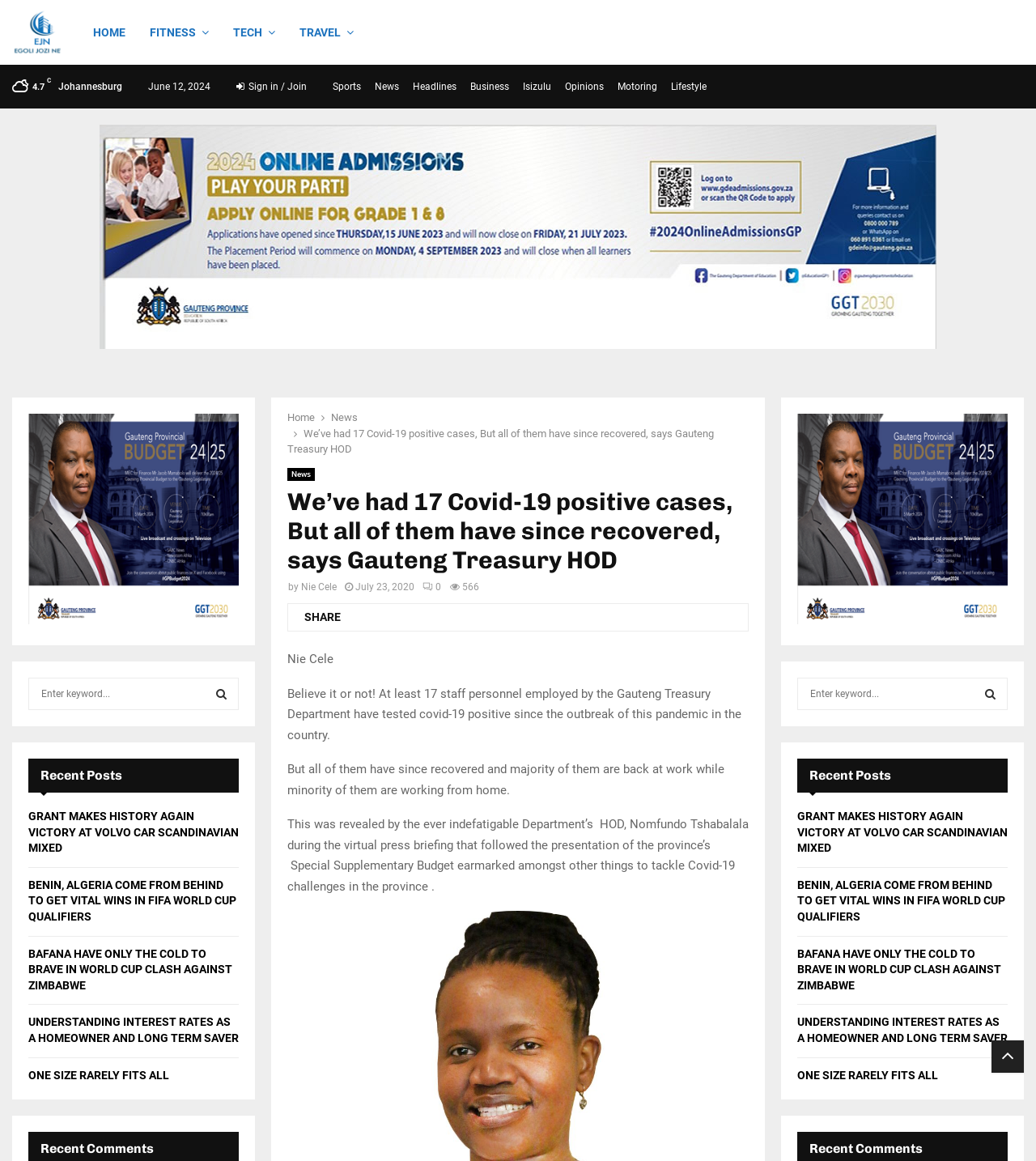Extract the primary headline from the webpage and present its text.

We’ve had 17 Covid-19 positive cases, But all of them have since recovered, says Gauteng Treasury HOD